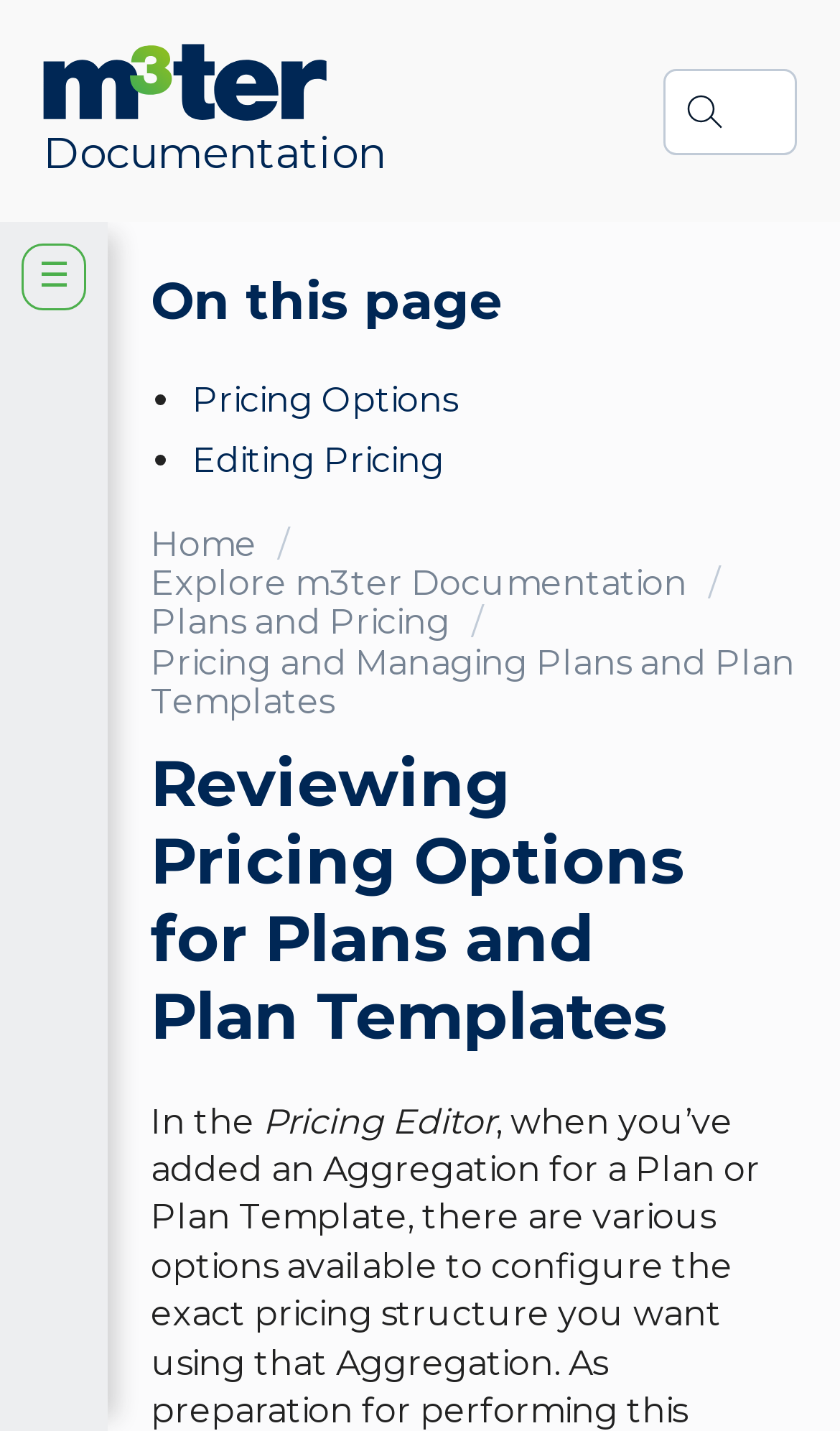Offer a comprehensive description of the webpage’s content and structure.

The webpage is a documentation page for m3ter, a platform that provides pricing options for plans and plan templates. At the top left, there is a logo of m3ter, accompanied by a link to the main page. Next to the logo, there is a link to the documentation section. 

On the top right, there is a search bar where users can input keywords to search for specific documentation. Below the search bar, there is a button with an icon that looks like a hamburger menu, which may open a sidebar or menu.

The main content of the page is divided into sections. The first section has a heading that reads "Reviewing Pricing Options for Plans and Plan Templates". Below the heading, there is a brief introduction that starts with the phrase "In the Pricing Editor". 

On the left side of the page, there is a navigation menu that lists several links, including "Pricing Options", "Editing Pricing", "Home", and "Explore m3ter Documentation". These links are organized in a hierarchical structure, with some links indented under others. 

There are also several other links on the page, including "Plans and Pricing" and "Pricing and Managing Plans and Plan Templates", which are likely related to the main topic of the page. Overall, the page appears to be a comprehensive guide to managing pricing options for plans and plan templates on the m3ter platform.